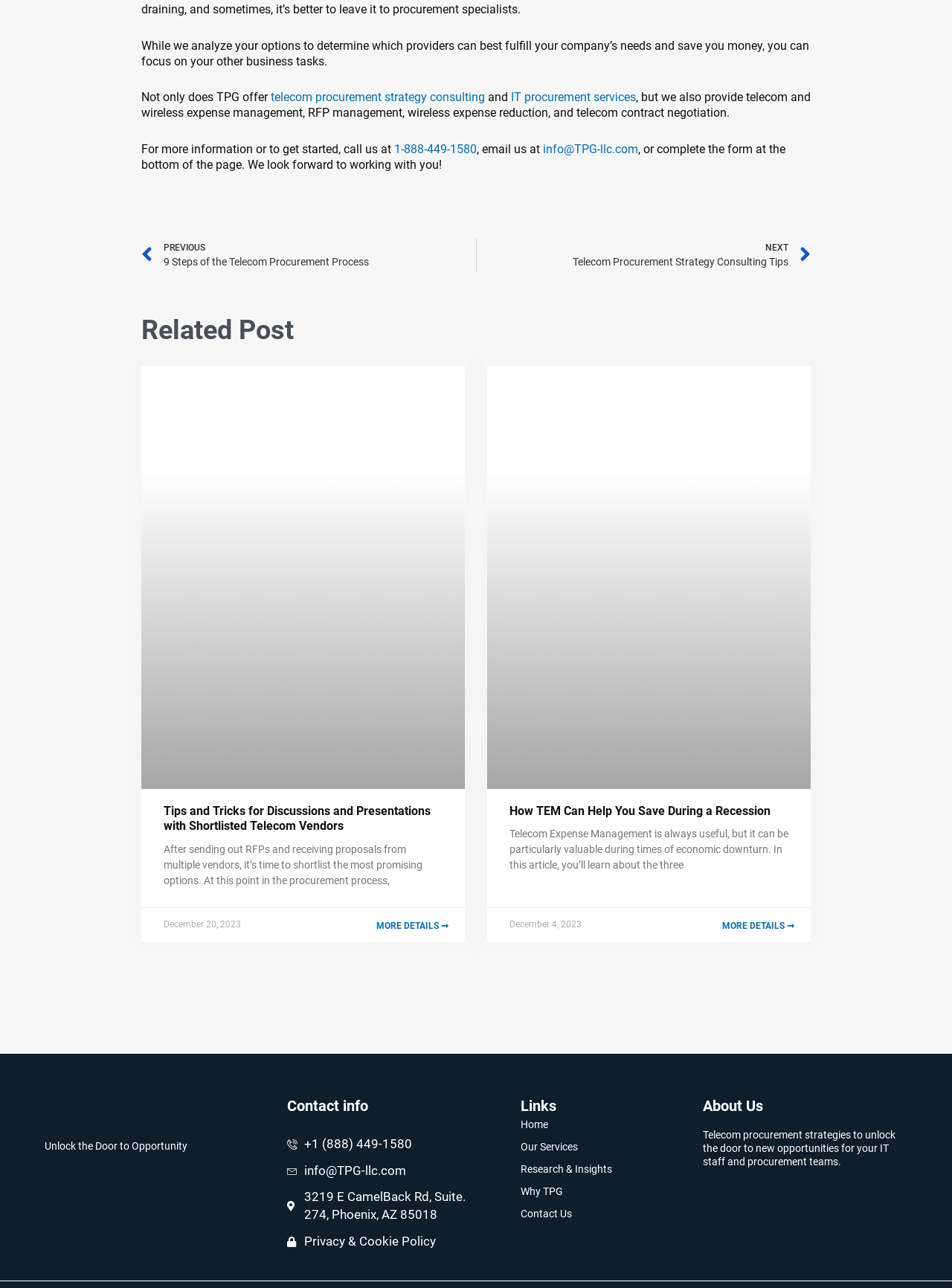Provide the bounding box coordinates of the HTML element this sentence describes: "+1 (888) 449-1580".

[0.302, 0.882, 0.492, 0.895]